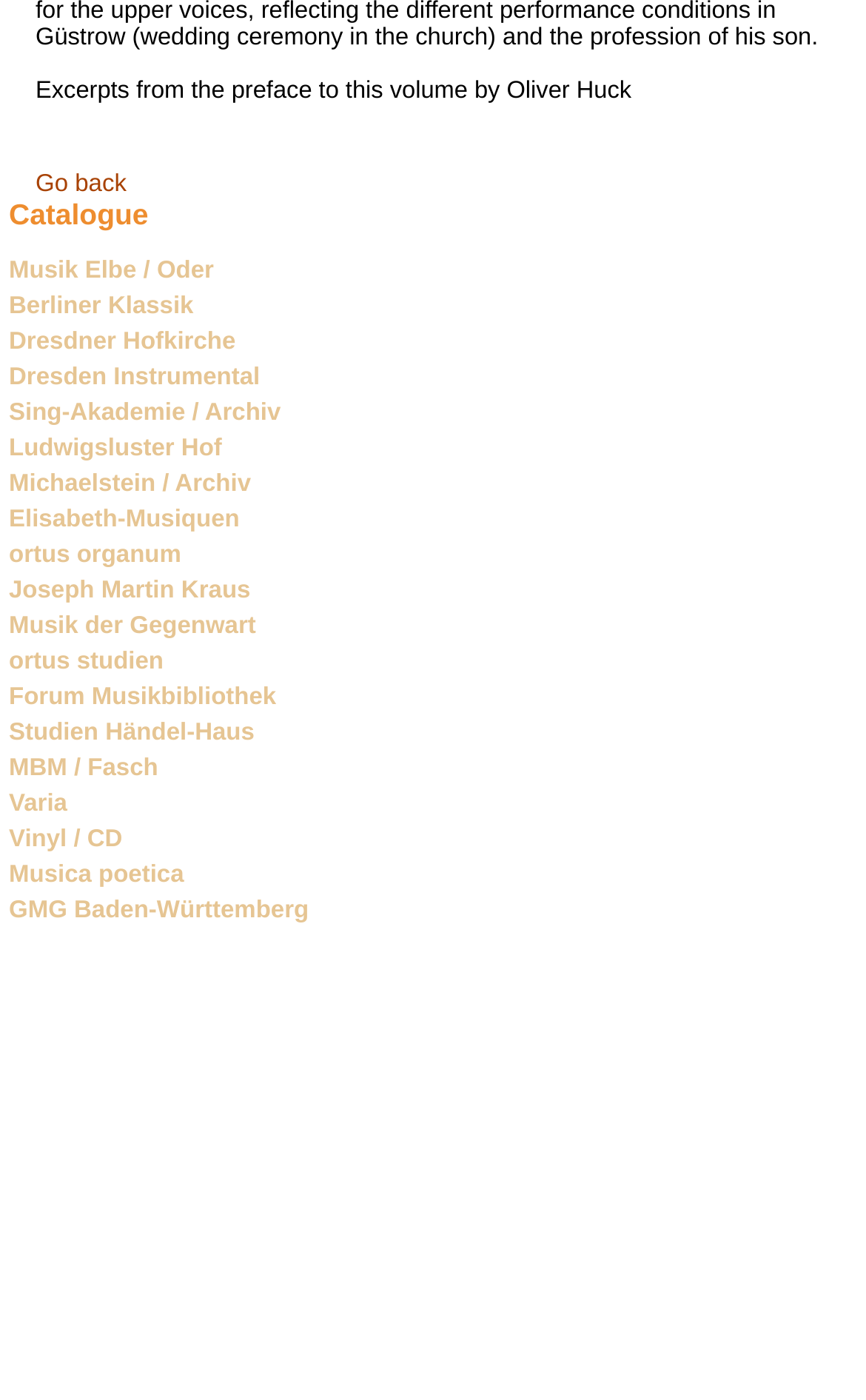Determine the bounding box coordinates for the area you should click to complete the following instruction: "Toggle navigation".

None